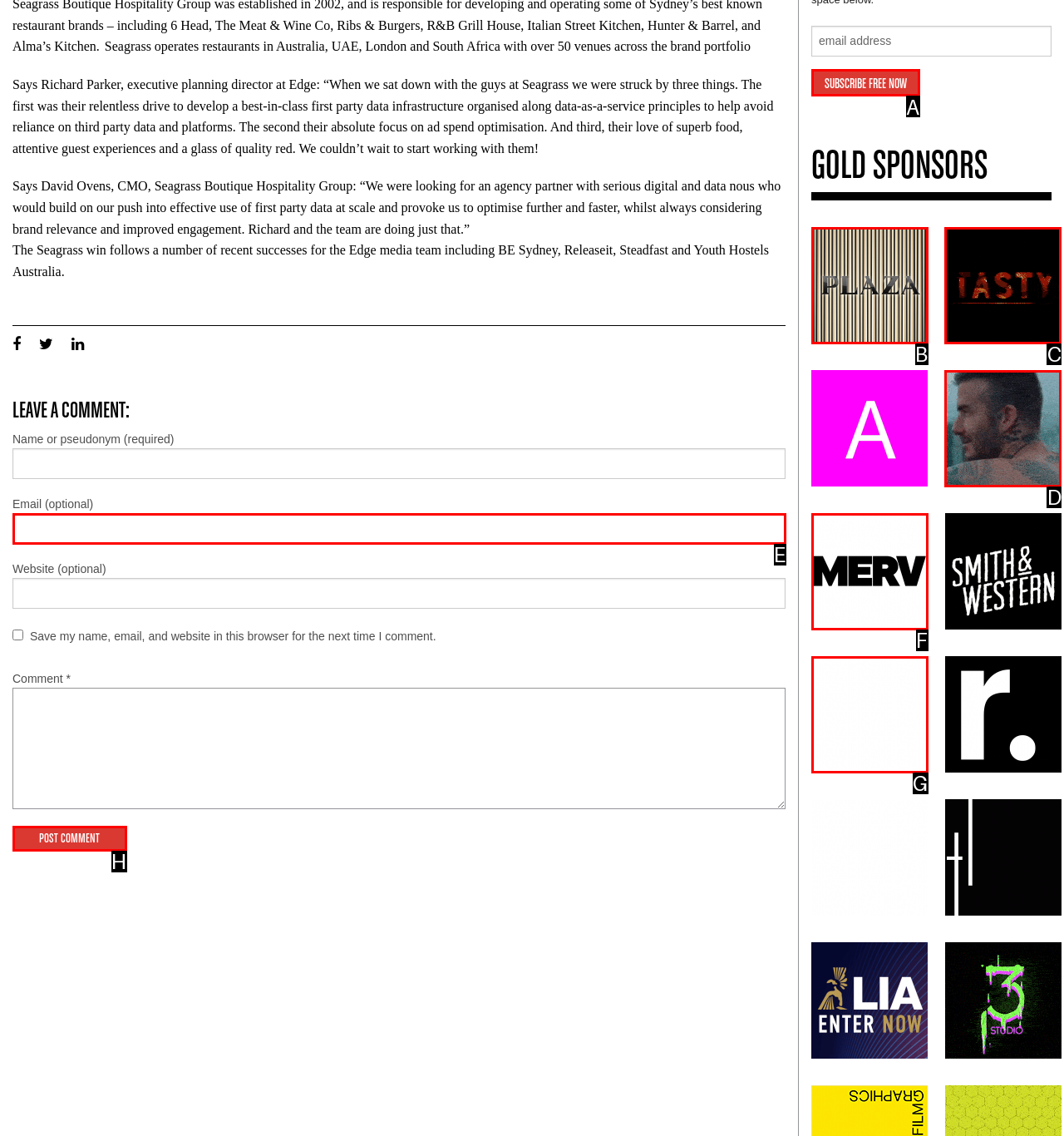To complete the task: Post a comment, select the appropriate UI element to click. Respond with the letter of the correct option from the given choices.

H